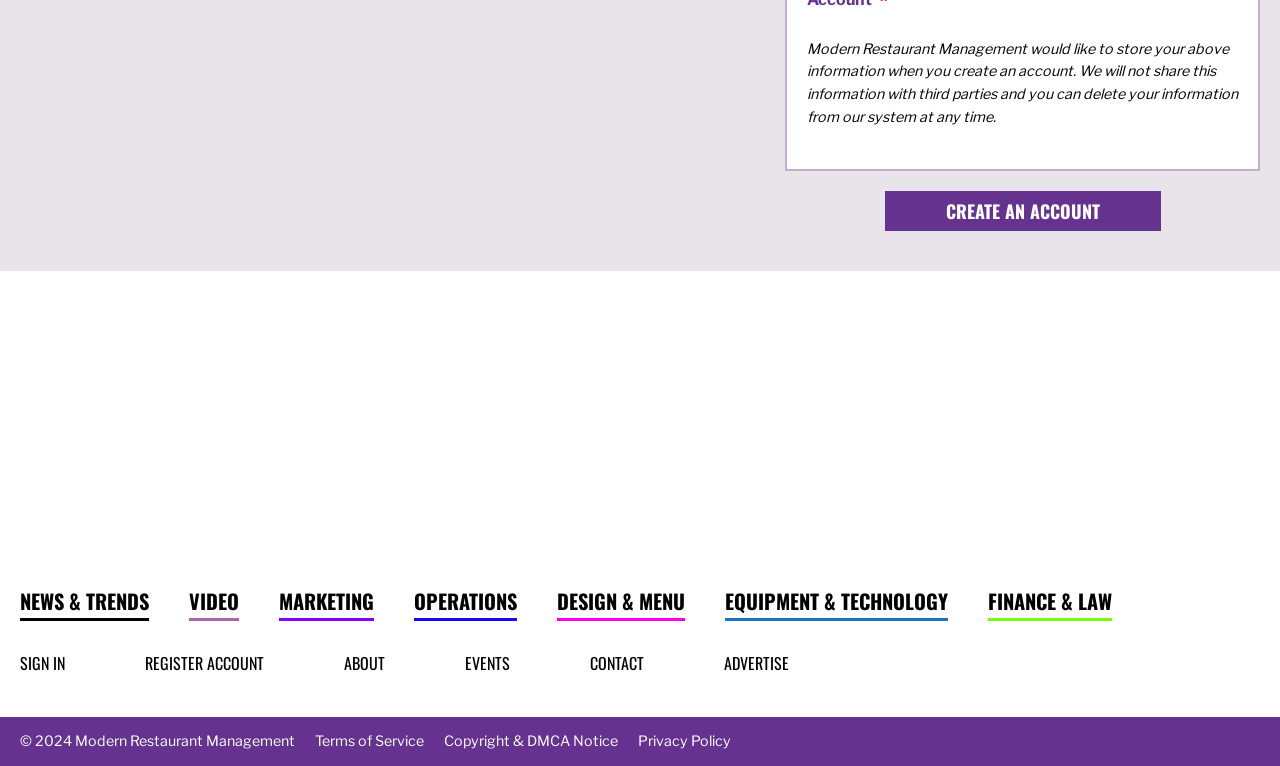Identify the bounding box coordinates of the area that should be clicked in order to complete the given instruction: "Sign in". The bounding box coordinates should be four float numbers between 0 and 1, i.e., [left, top, right, bottom].

[0.016, 0.85, 0.051, 0.881]